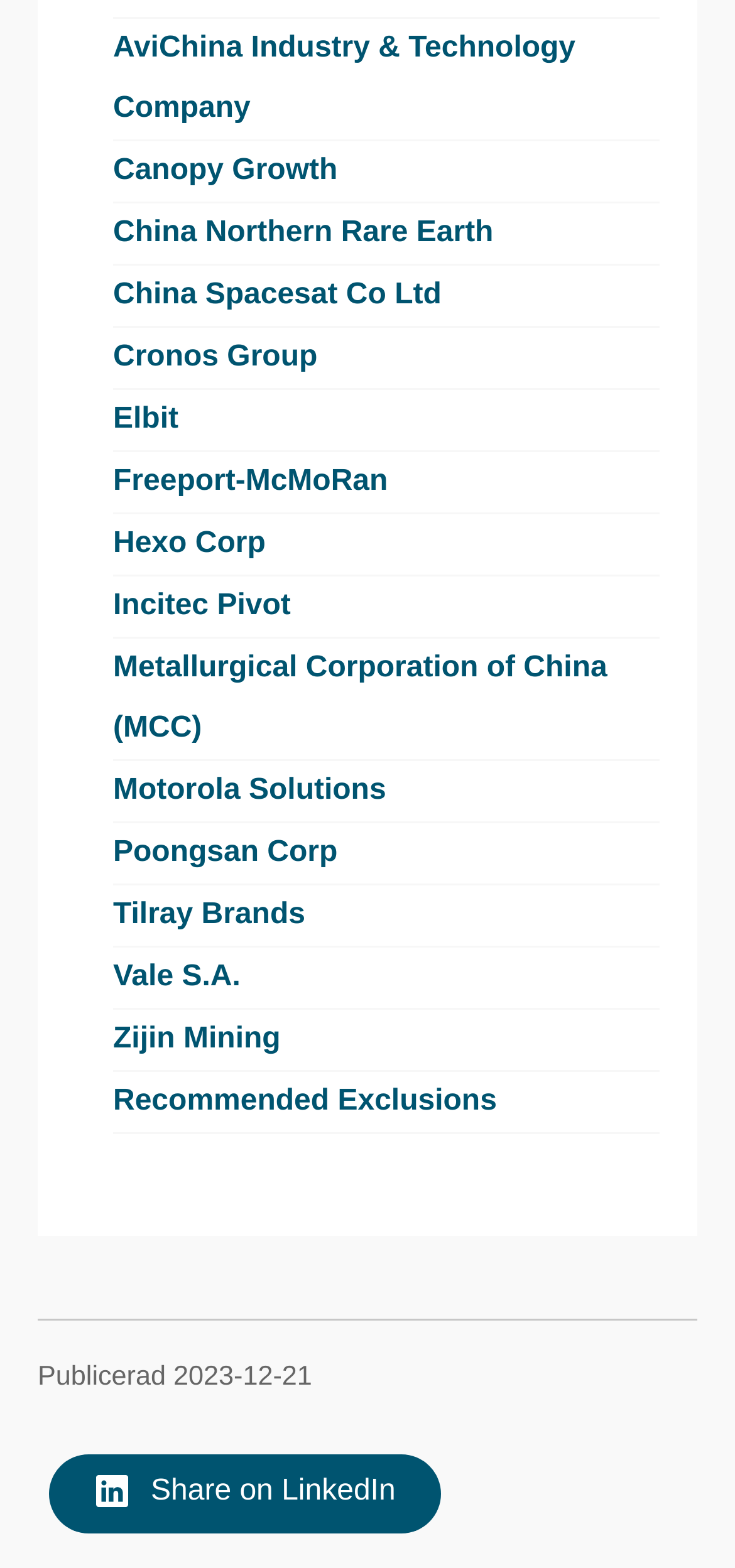Determine the bounding box coordinates for the element that should be clicked to follow this instruction: "Share on LinkedIn". The coordinates should be given as four float numbers between 0 and 1, in the format [left, top, right, bottom].

[0.067, 0.928, 0.6, 0.978]